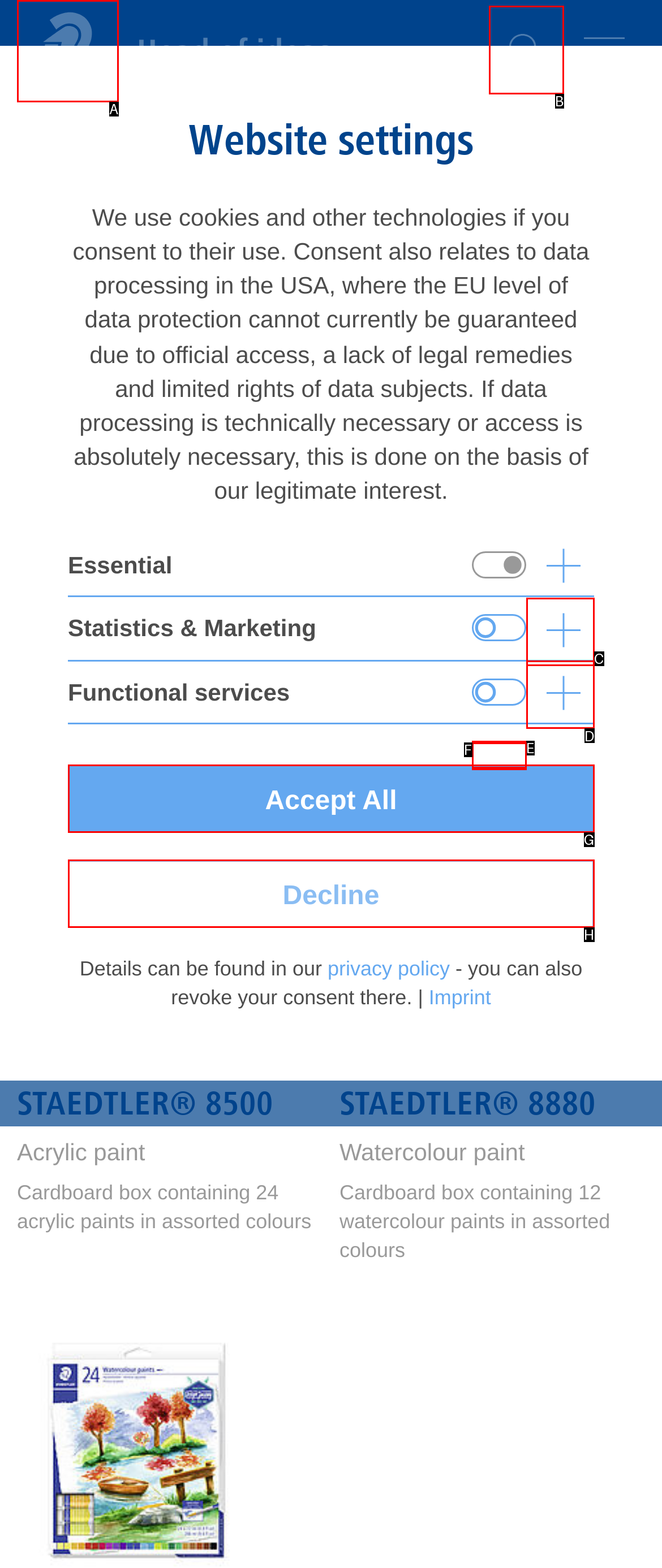Point out the option that needs to be clicked to fulfill the following instruction: Go to STAEDTLER homepage
Answer with the letter of the appropriate choice from the listed options.

A